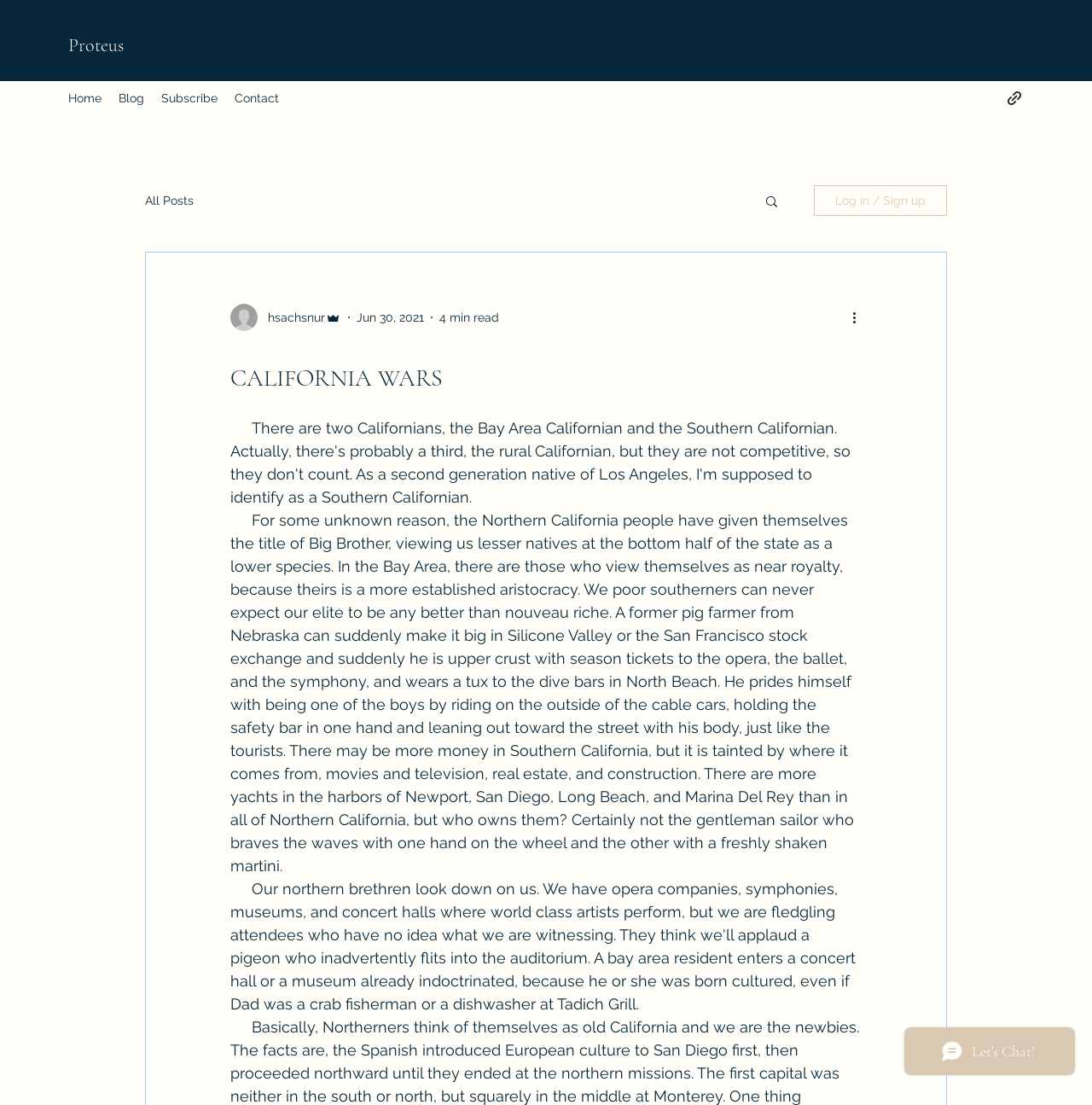Kindly determine the bounding box coordinates for the clickable area to achieve the given instruction: "Log in or sign up".

[0.745, 0.168, 0.867, 0.195]